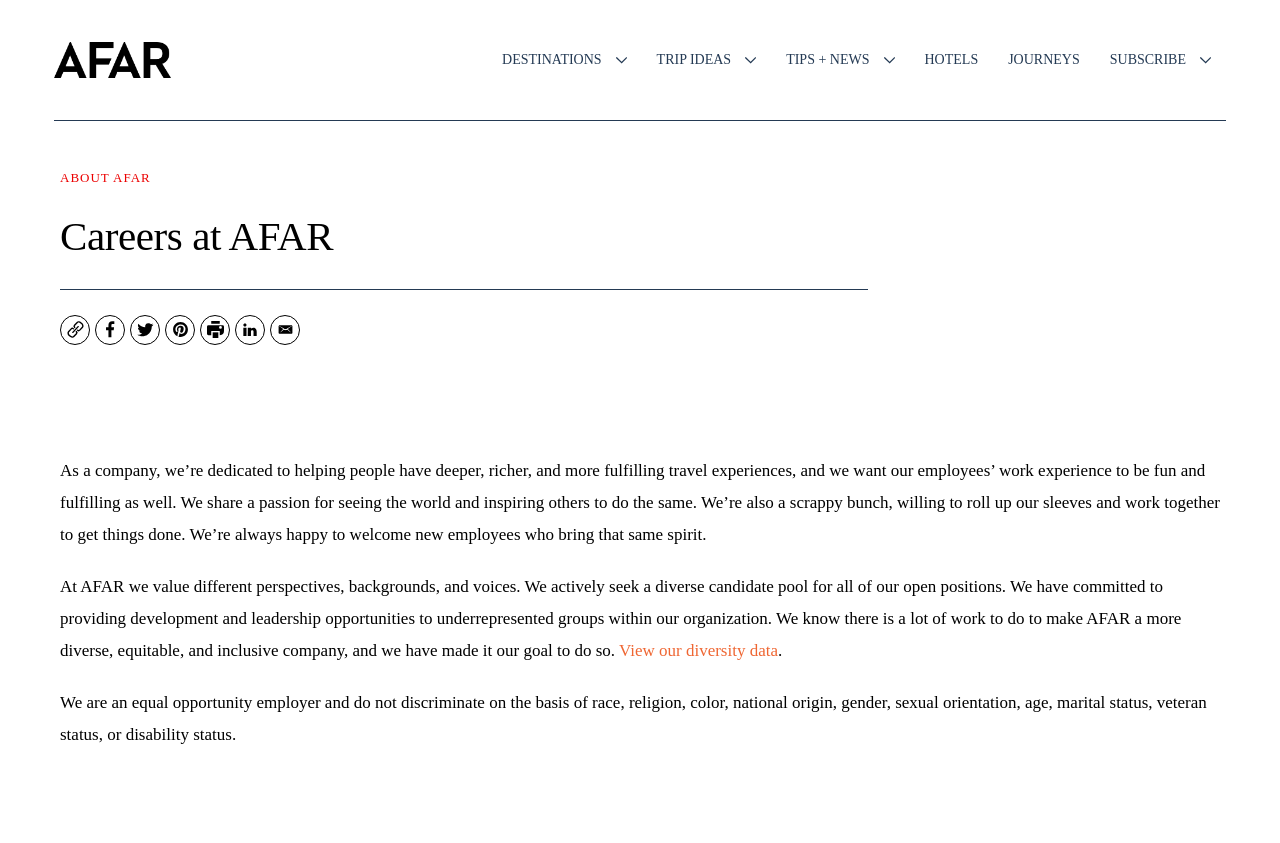Please identify the bounding box coordinates of the area that needs to be clicked to fulfill the following instruction: "follow on Facebook."

[0.074, 0.374, 0.098, 0.409]